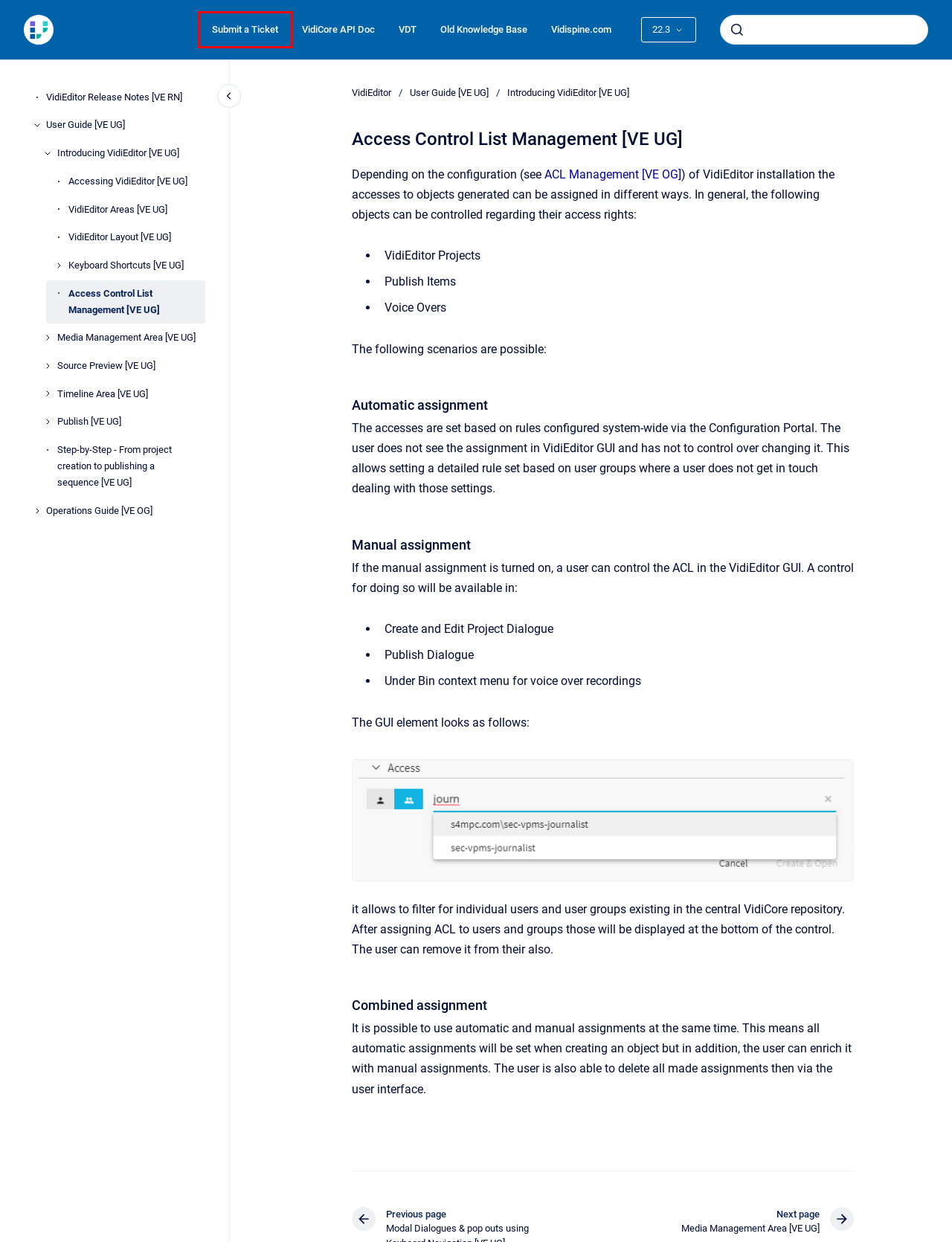Examine the screenshot of a webpage with a red rectangle bounding box. Select the most accurate webpage description that matches the new webpage after clicking the element within the bounding box. Here are the candidates:
A. Introducing VDT
B. Customer Knowledge Base
C. API Reference — Vidispine REST API 24.1.2 documentation
D. Scalable Solutions for Media & Industry | Vidispine
E. Privacy Policy - Arvato Systems
F. Scroll Apps for Confluence
G. Arvato Systems Imprint | Vidispine
H. Jira Service Management

H